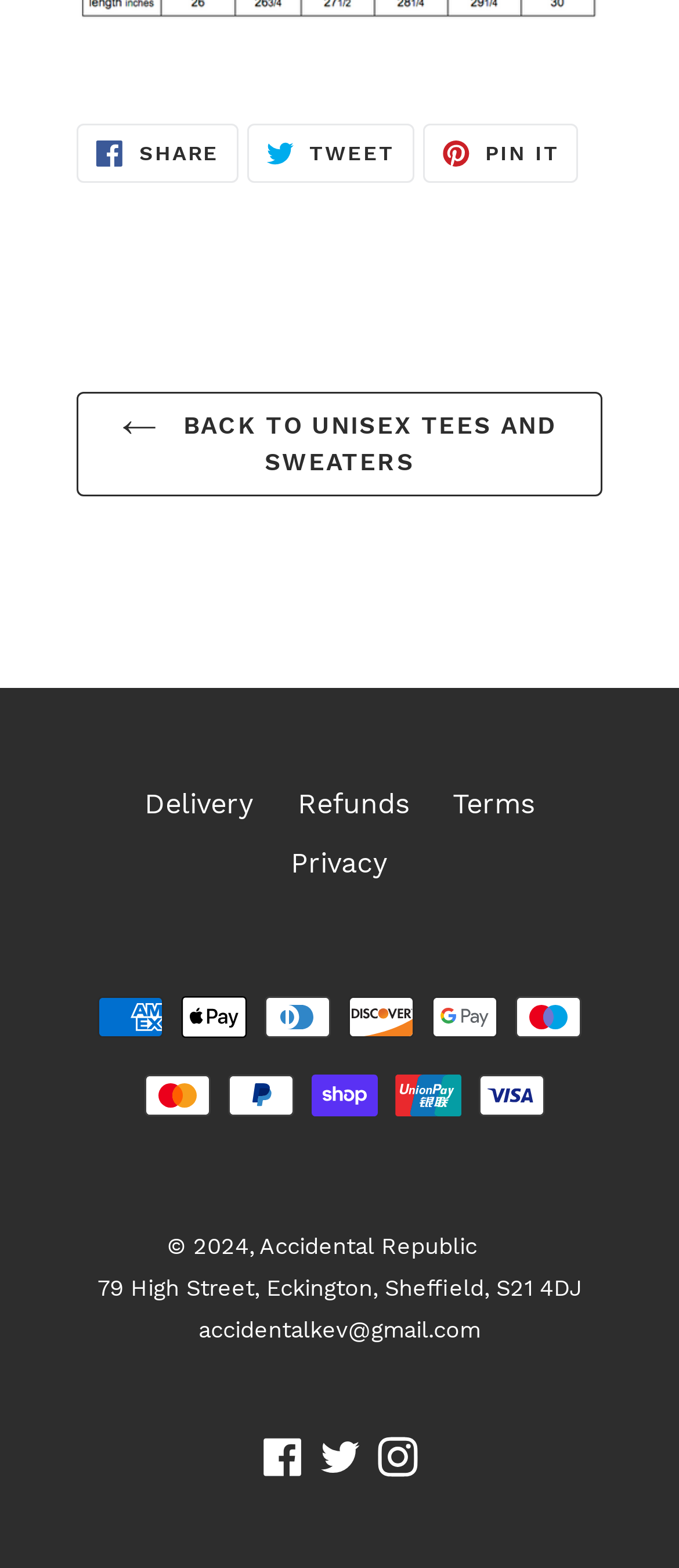Pinpoint the bounding box coordinates of the clickable element to carry out the following instruction: "Contact via email."

[0.292, 0.839, 0.708, 0.856]